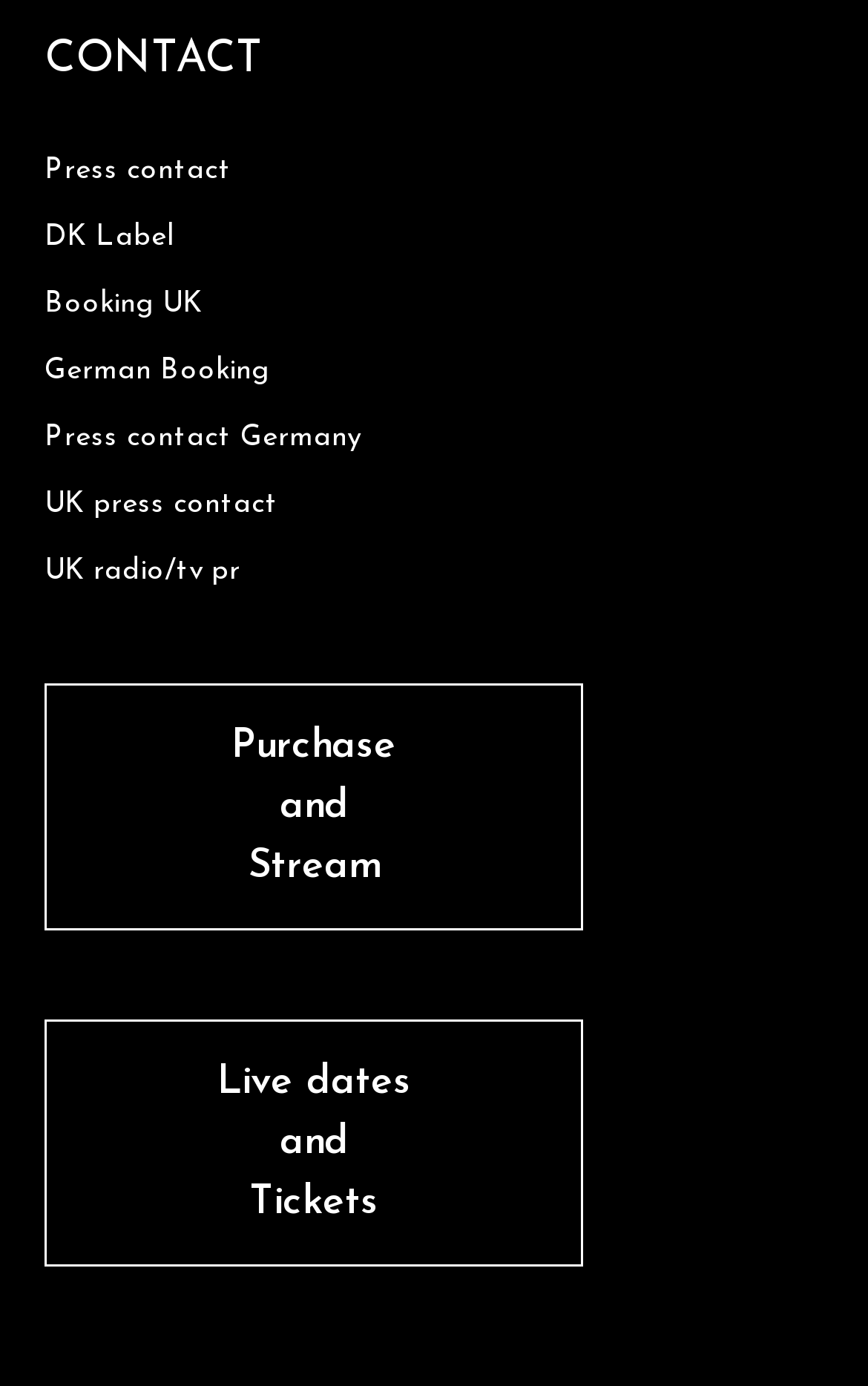Locate the bounding box coordinates of the clickable element to fulfill the following instruction: "Book a show in UK". Provide the coordinates as four float numbers between 0 and 1 in the format [left, top, right, bottom].

[0.051, 0.208, 0.233, 0.229]